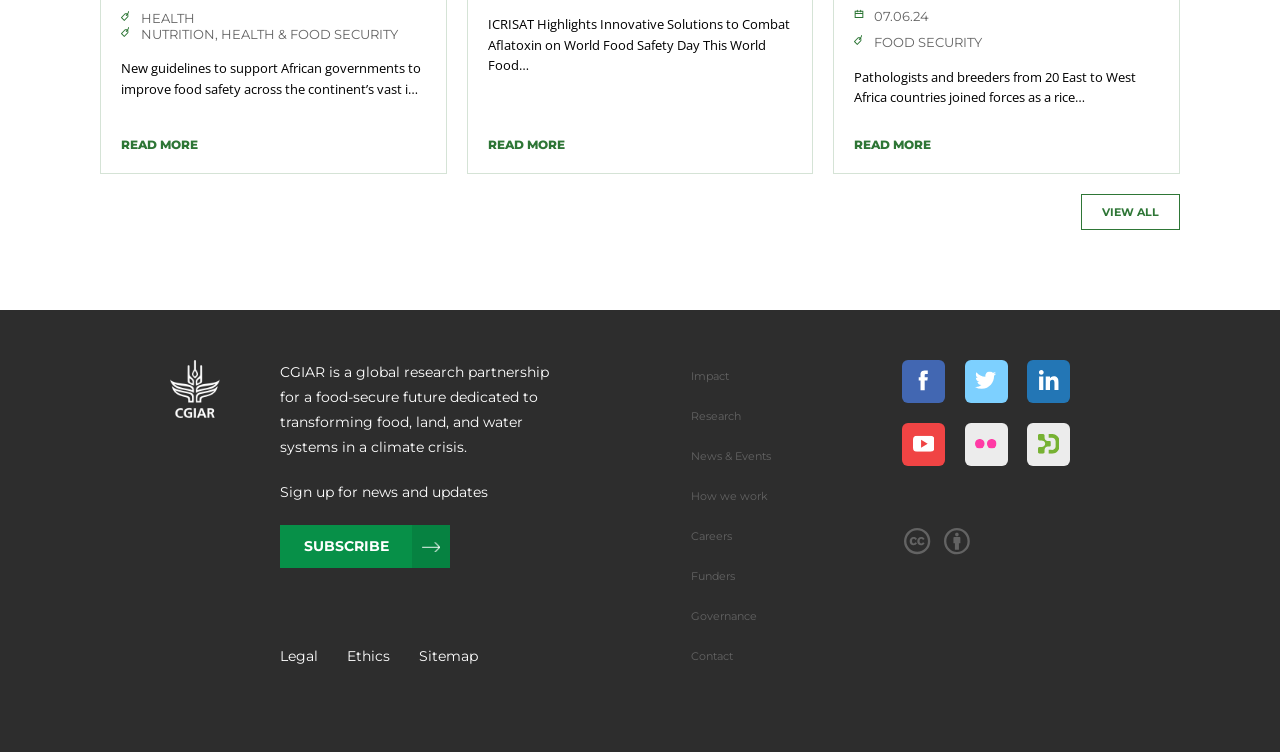Could you find the bounding box coordinates of the clickable area to complete this instruction: "Contact CGIAR"?

[0.54, 0.862, 0.573, 0.881]